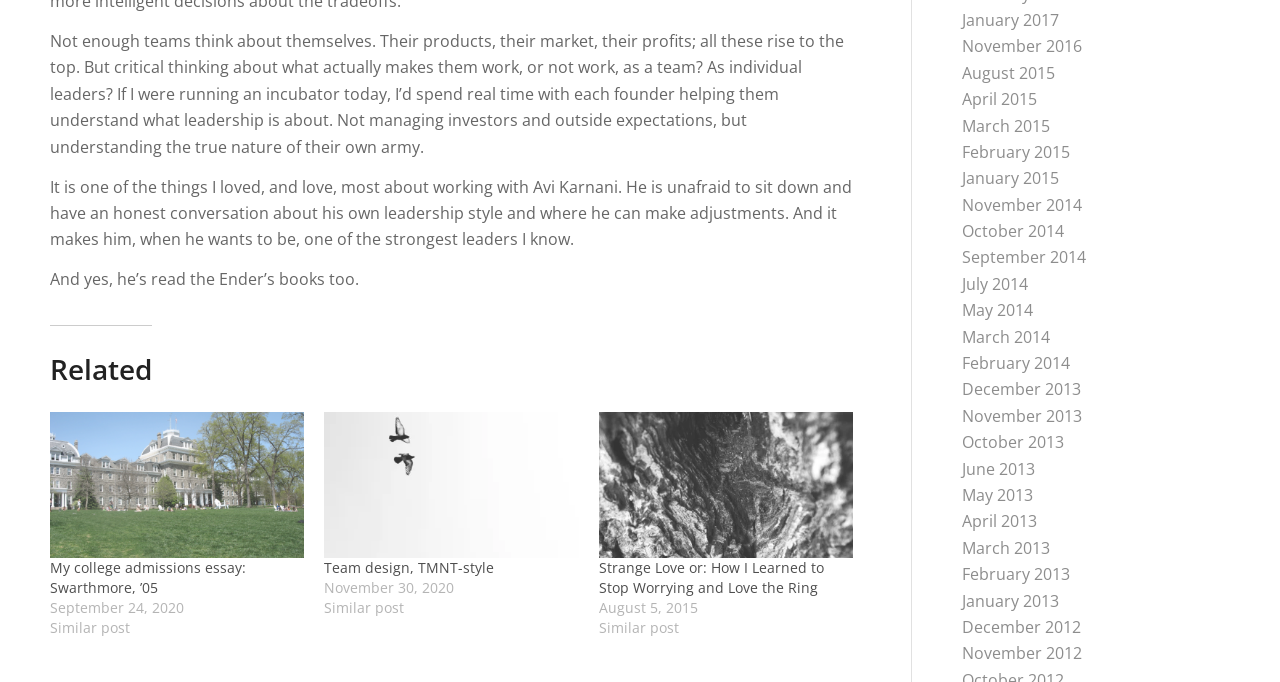Please identify the bounding box coordinates of the element I need to click to follow this instruction: "Browse the archives for January 2017".

[0.752, 0.013, 0.828, 0.045]